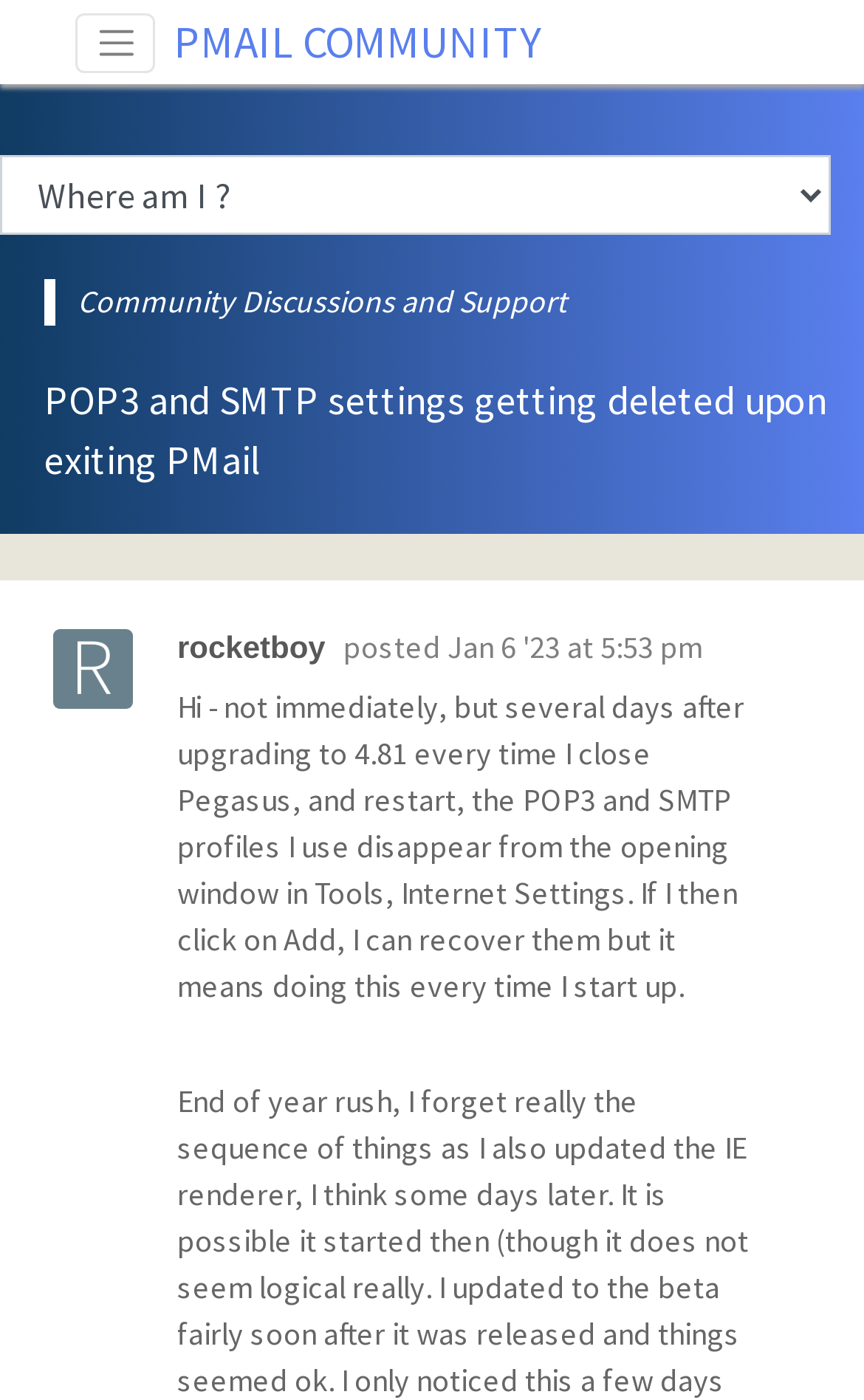Provide a single word or phrase to answer the given question: 
Who posted the current topic?

rocketboy